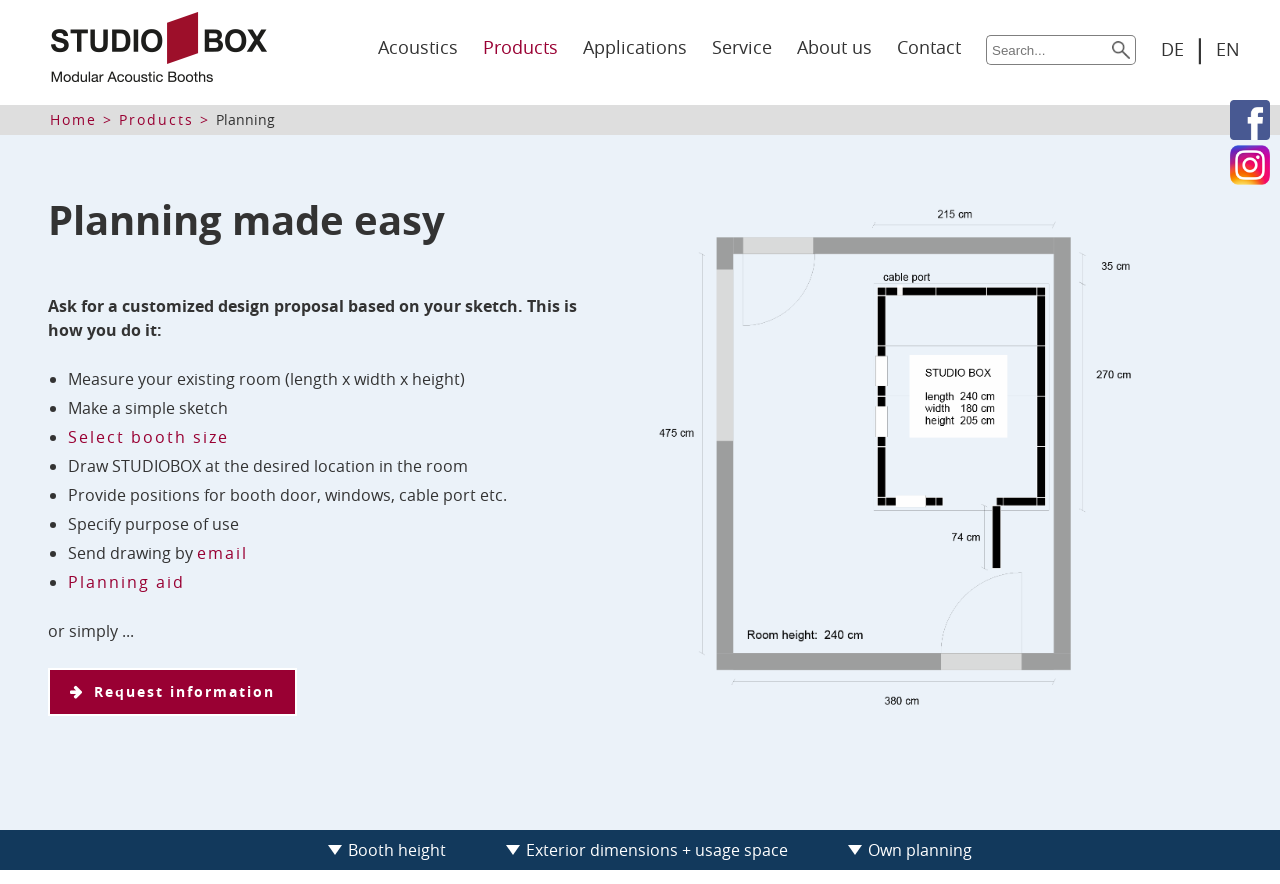What is the purpose of the 'Request information' button?
Provide a detailed and extensive answer to the question.

The 'Request information' button is located at the bottom of the webpage, and its purpose is to allow users to request more information about the acoustic modules and planning services offered by the website. This is inferred from the button's label and its placement on the webpage.